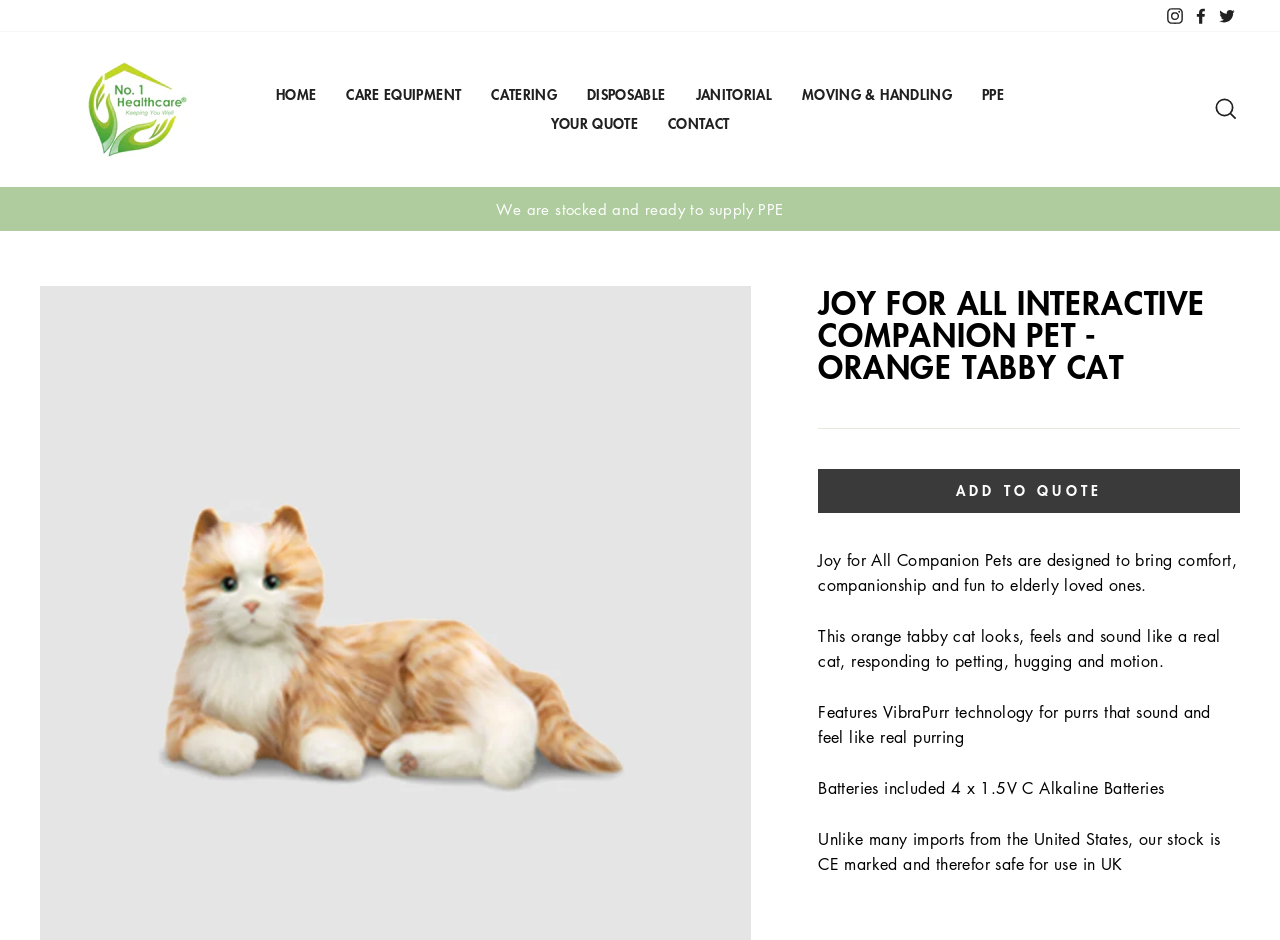What is the text of the webpage's headline?

JOY FOR ALL INTERACTIVE COMPANION PET - ORANGE TABBY CAT